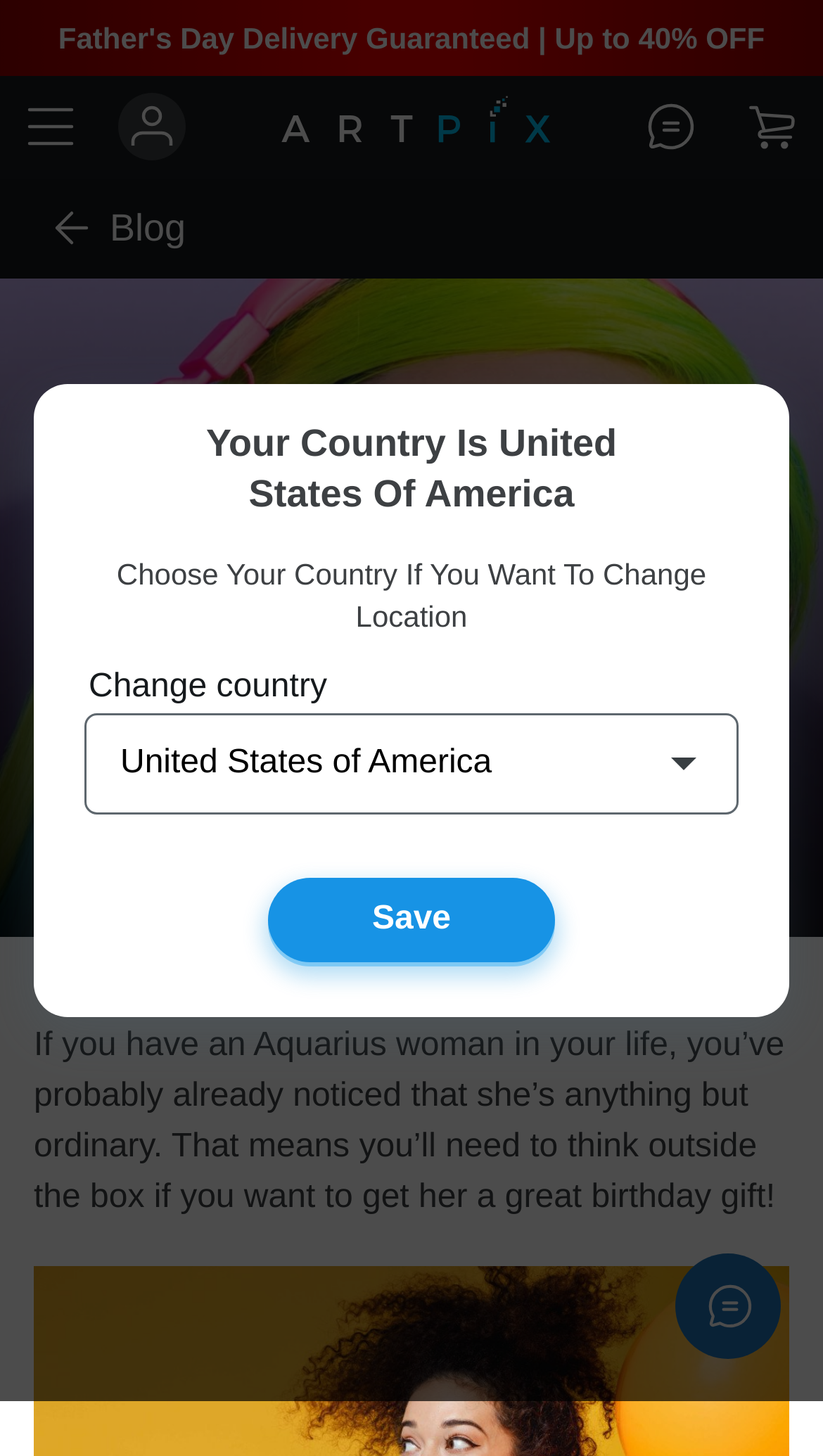Respond with a single word or phrase to the following question:
How many images are on the webpage?

At least 7